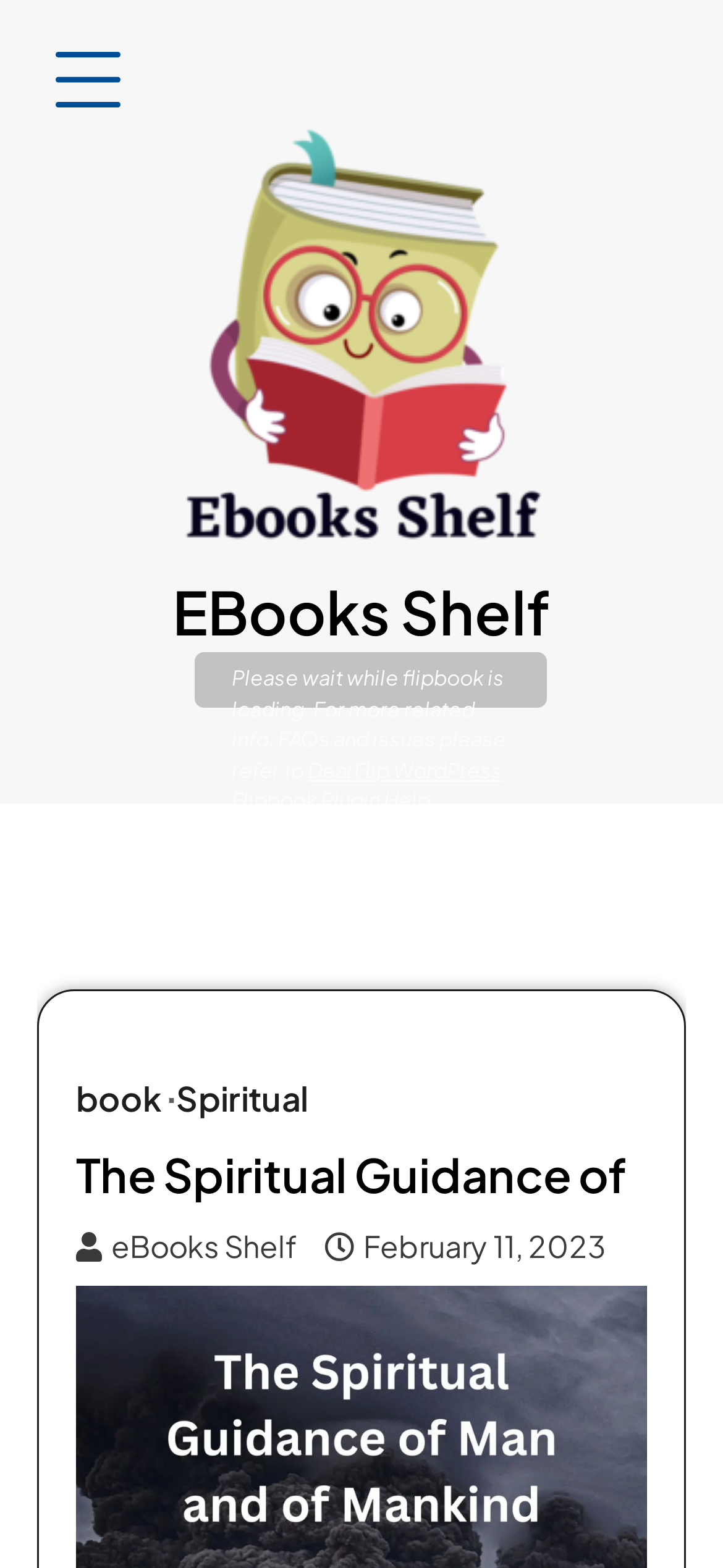Answer the following query concisely with a single word or phrase:
How many links are there in the main header?

4